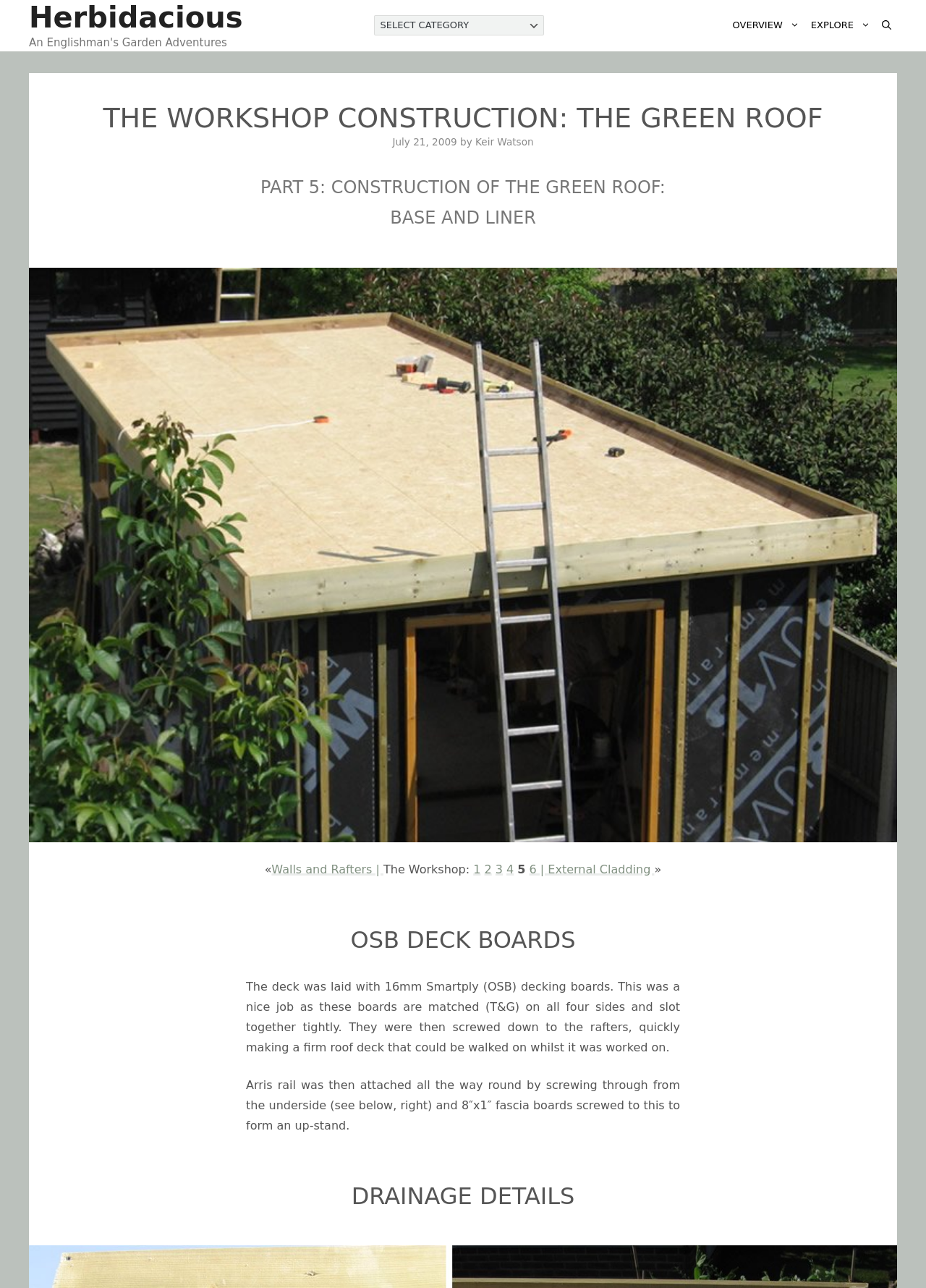What is the text of the webpage's headline?

THE WORKSHOP CONSTRUCTION: THE GREEN ROOF